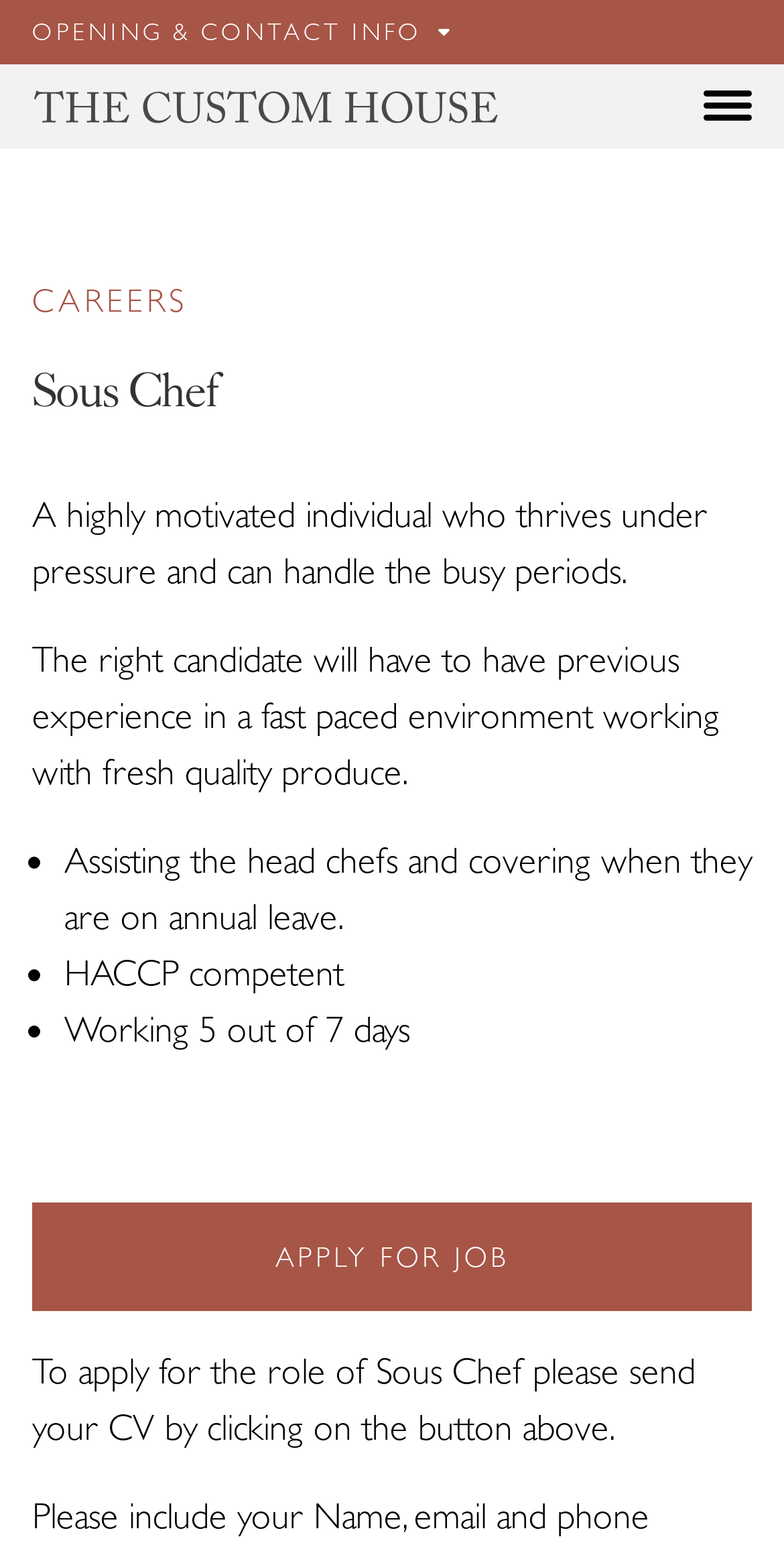Please specify the bounding box coordinates of the element that should be clicked to execute the given instruction: 'Click on Home'. Ensure the coordinates are four float numbers between 0 and 1, expressed as [left, top, right, bottom].

[0.041, 0.042, 0.636, 0.096]